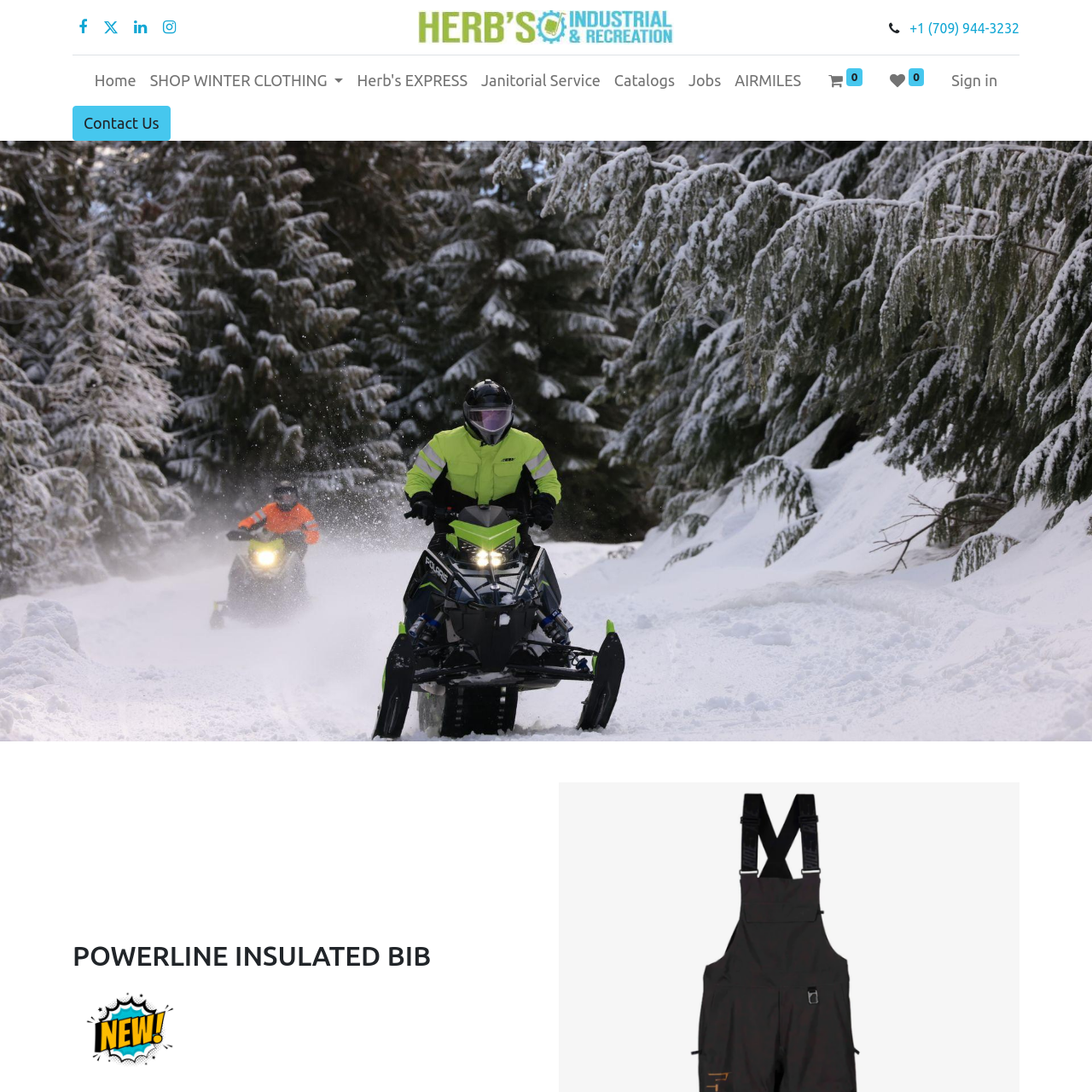What is the orientation of the separator?
Based on the image, answer the question with as much detail as possible.

I found the orientation of the separator by looking at the separator element with the attribute 'orientation: horizontal' which is located below the top navigation menu.